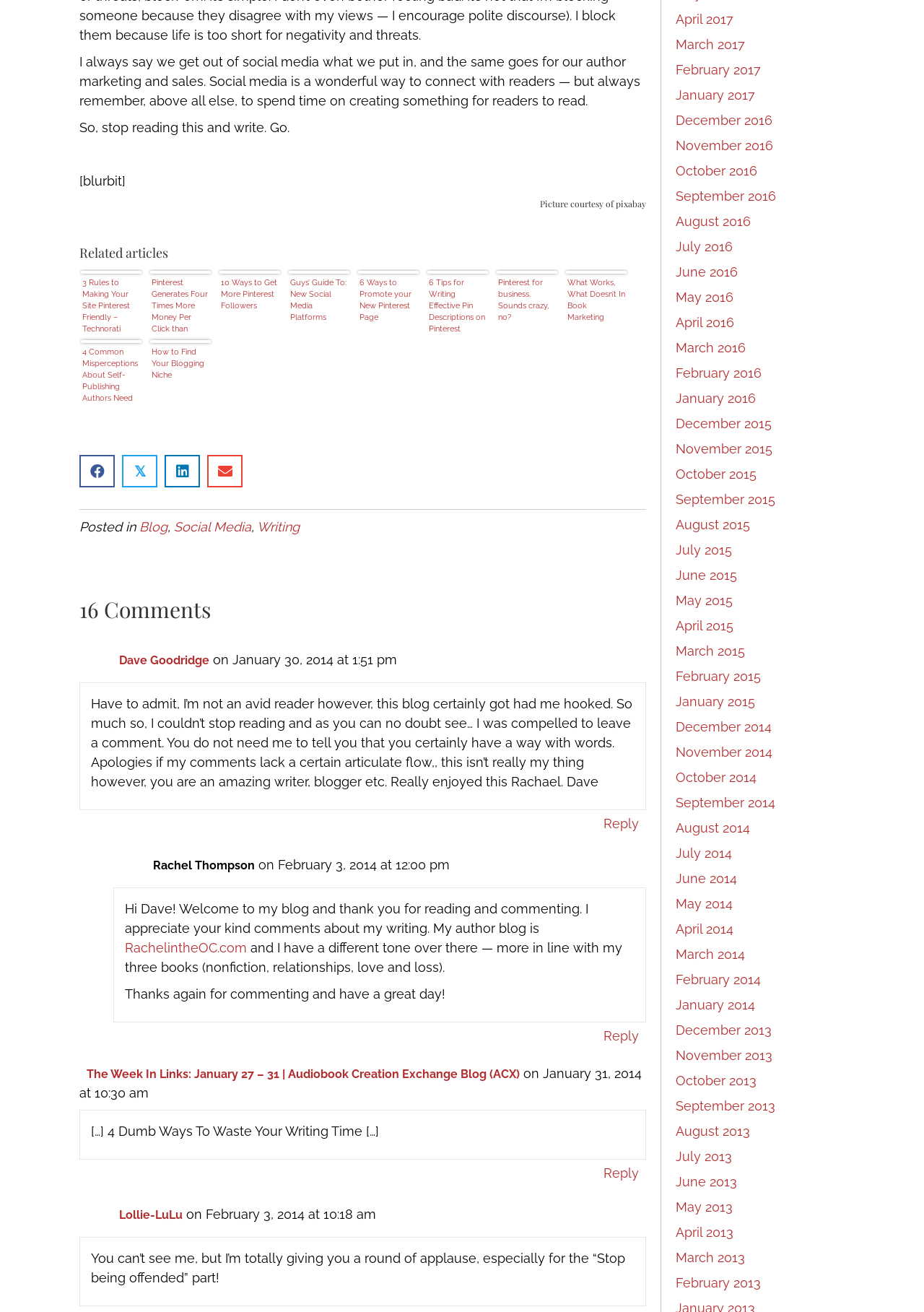Using the description: "Quality Control", determine the UI element's bounding box coordinates. Ensure the coordinates are in the format of four float numbers between 0 and 1, i.e., [left, top, right, bottom].

None